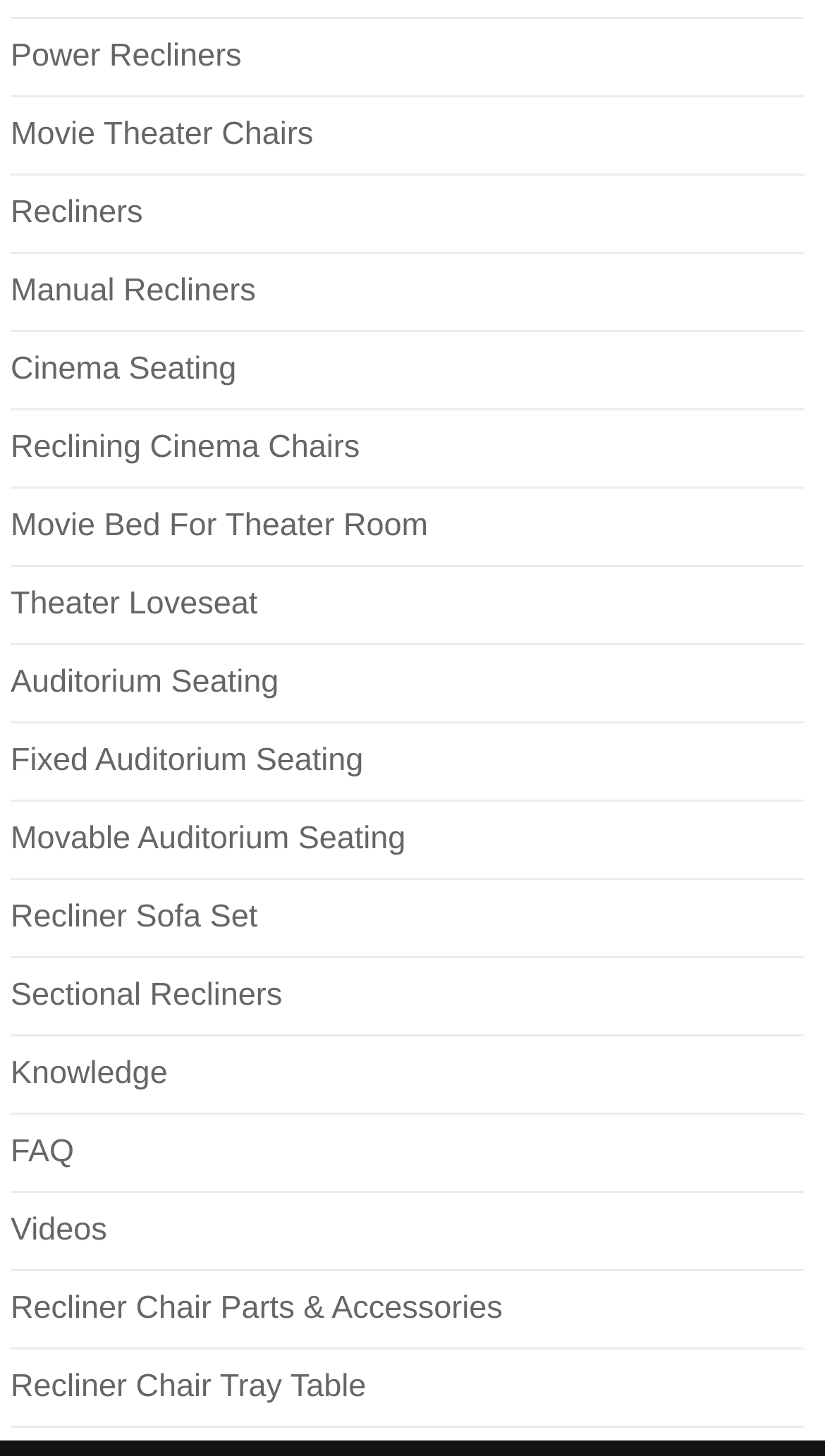Answer succinctly with a single word or phrase:
What types of recliners are available?

Various types